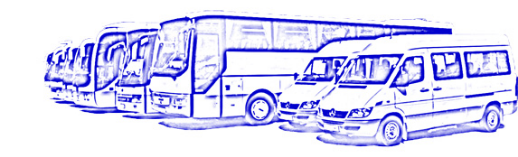Describe all the elements visible in the image meticulously.

The image features a row of various vehicles, prominently displayed as minibuses and larger buses, showcasing a selection available for rent in Mengeš. The scene highlights the different styles and sizes of the vehicles, emphasizing their readiness for various transportation needs. This visual representation accompanies the service offerings detailed on the WienBus website, which focuses on providing reliable bus rental options for both local transfers and longer excursions in Central Slovenia, including assistance for sightseeing tours and special events. The image is an integral part of promoting the bus rental services offered in the region, aimed at potential customers looking for efficient and comfortable transport solutions.